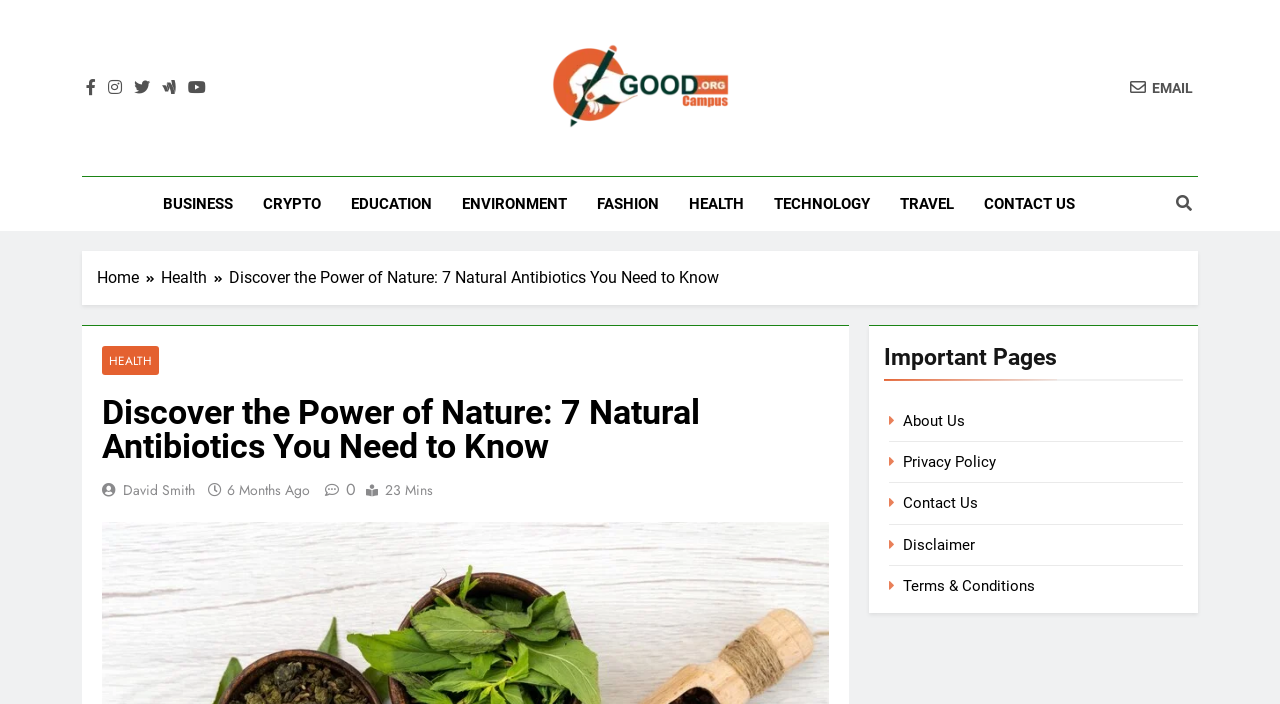What is the author of the article?
Using the image as a reference, answer with just one word or a short phrase.

David Smith